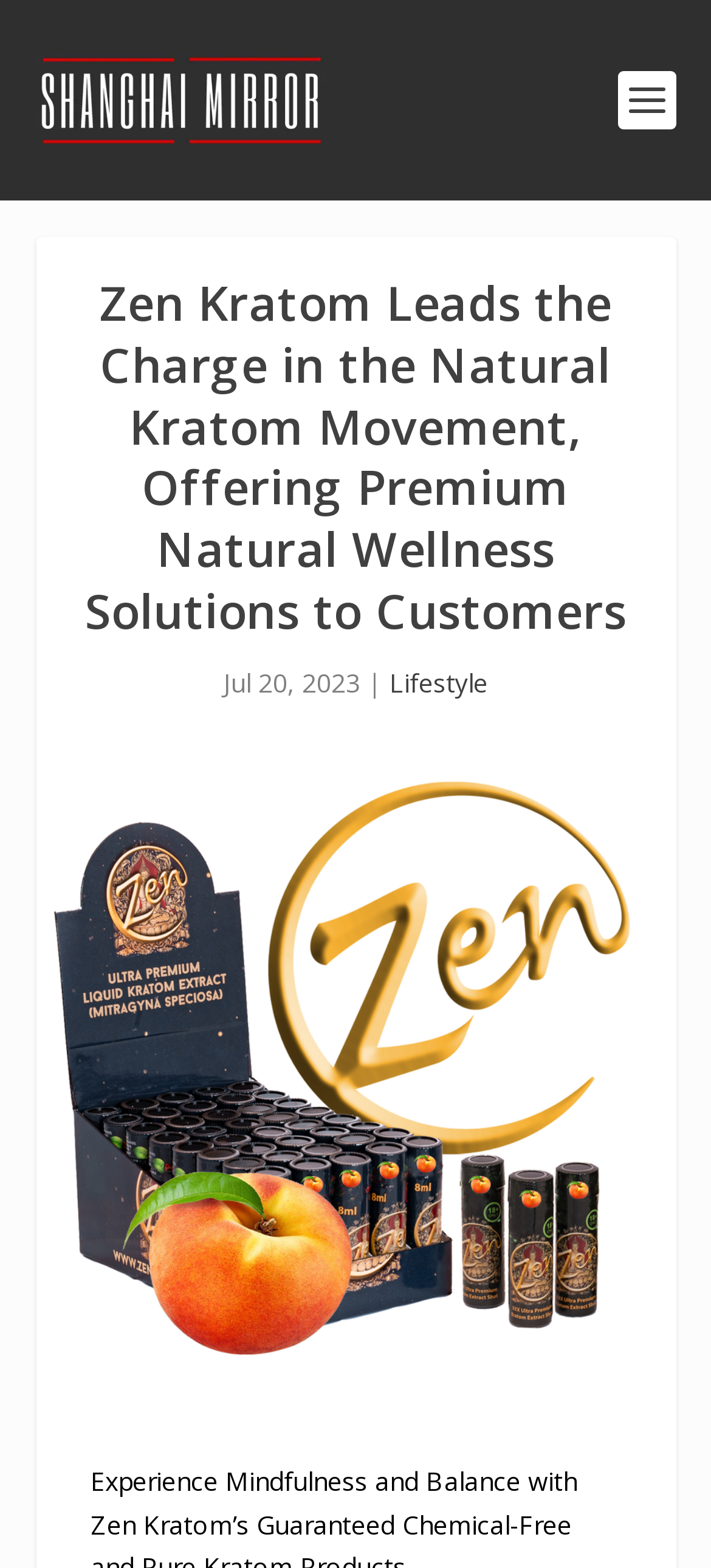Convey a detailed summary of the webpage, mentioning all key elements.

The webpage appears to be an article or news page, with a prominent heading that reads "Zen Kratom Leads the Charge in the Natural Kratom Movement, Offering Premium Natural Wellness Solutions to Customers". This heading is positioned near the top of the page, taking up a significant portion of the width.

Below the heading, there is a date "Jul 20, 2023" followed by a vertical bar and a link labeled "Lifestyle". These elements are positioned in a horizontal line, with the date and vertical bar to the left of the link.

At the top-left corner of the page, there is a link labeled "Shanghai Mirror" accompanied by a small image. This link is positioned above the heading.

Towards the bottom of the page, there is a large image that spans almost the entire width of the page. This image is likely a featured image or a banner related to the article.

There are a total of three links on the page, including the "Shanghai Mirror" link, the "Lifestyle" link, and an empty link at the bottom of the page. The page also contains two images, one of which is associated with the "Shanghai Mirror" link, and the other is the large image at the bottom of the page.